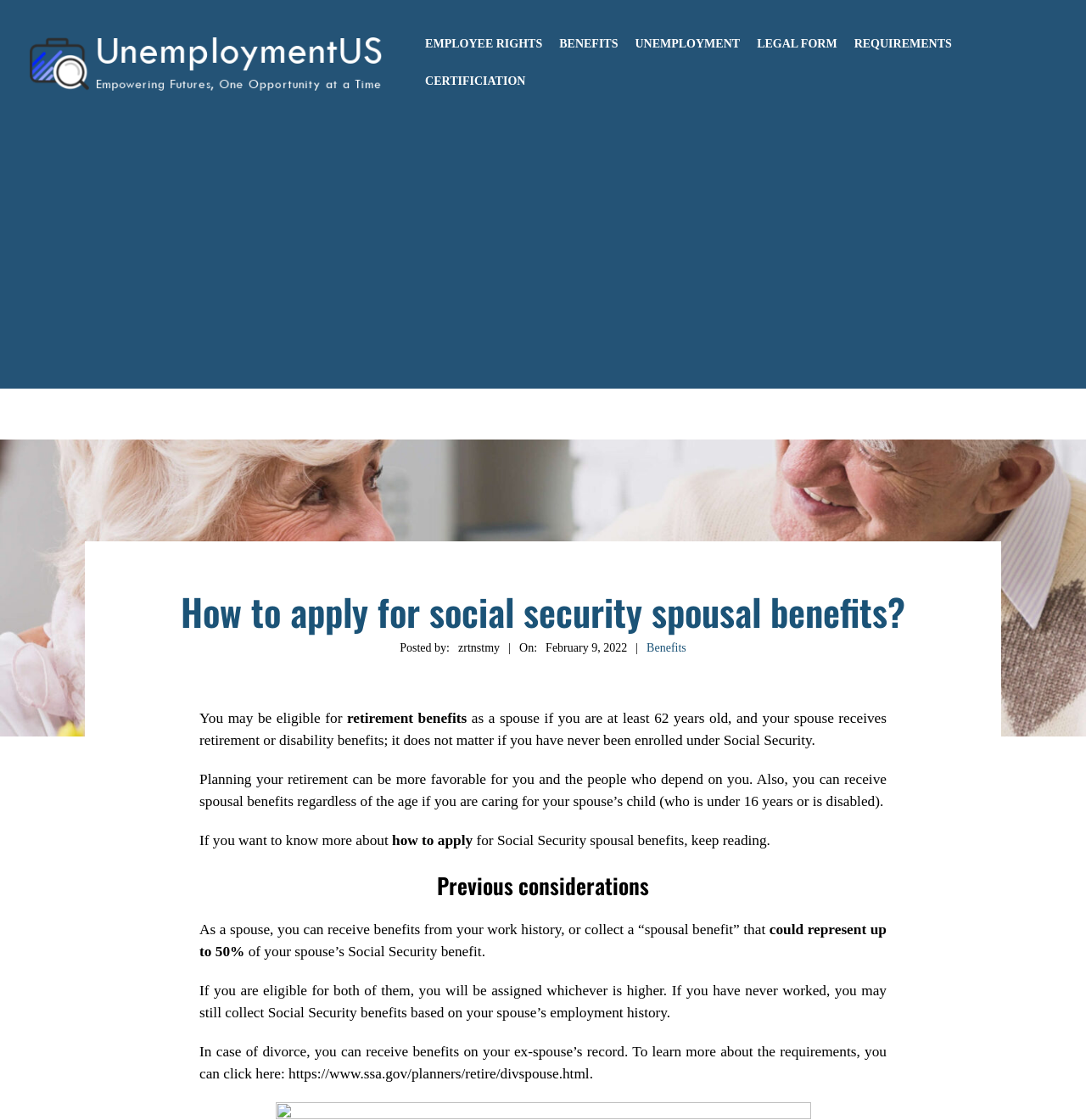Pinpoint the bounding box coordinates of the clickable element needed to complete the instruction: "Visit https://www.ssa.gov/planners/retire/divspouse.html". The coordinates should be provided as four float numbers between 0 and 1: [left, top, right, bottom].

[0.266, 0.951, 0.546, 0.966]